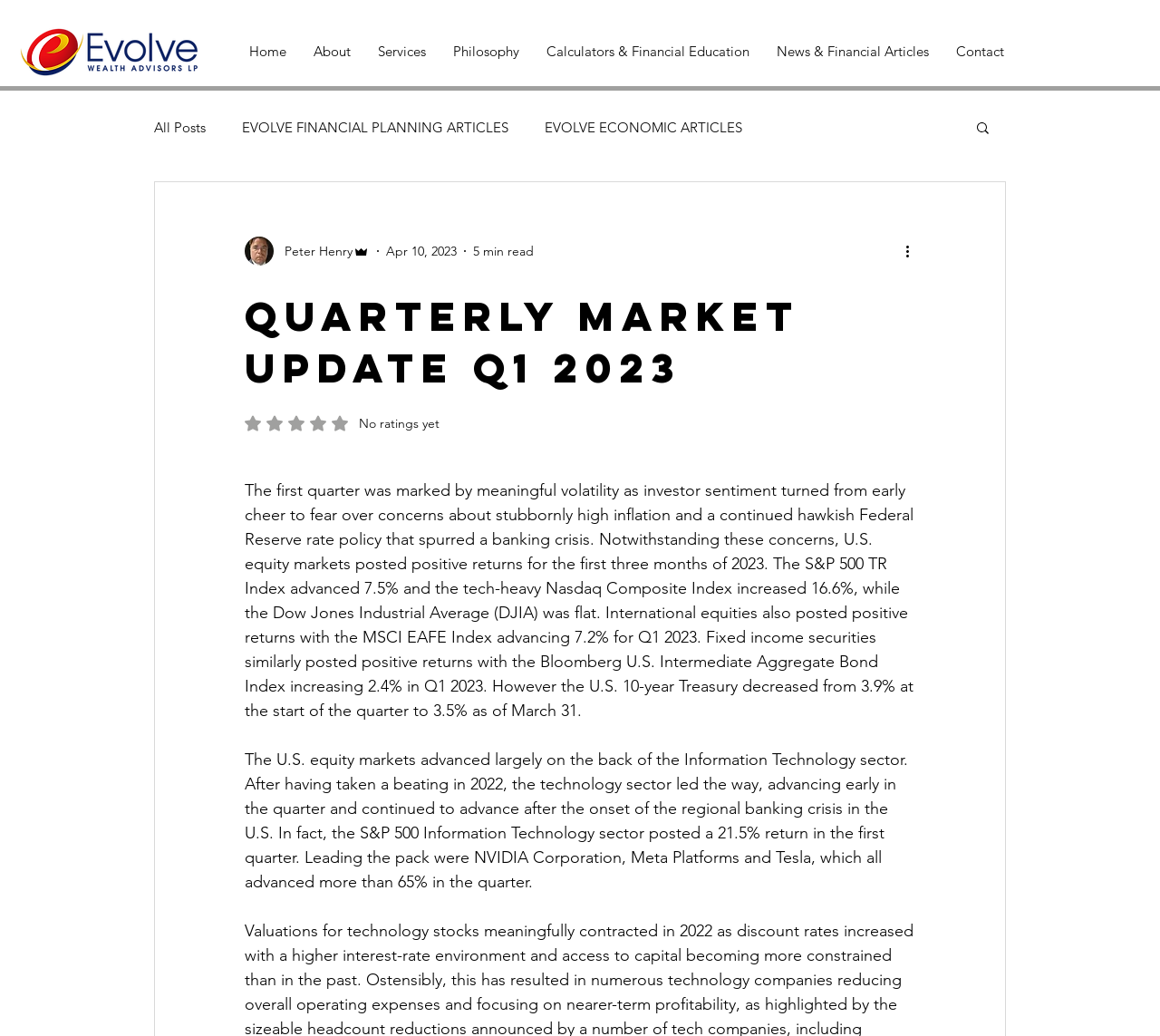Please respond to the question with a concise word or phrase:
How many links are there in the 'Services' dropdown menu?

Not specified